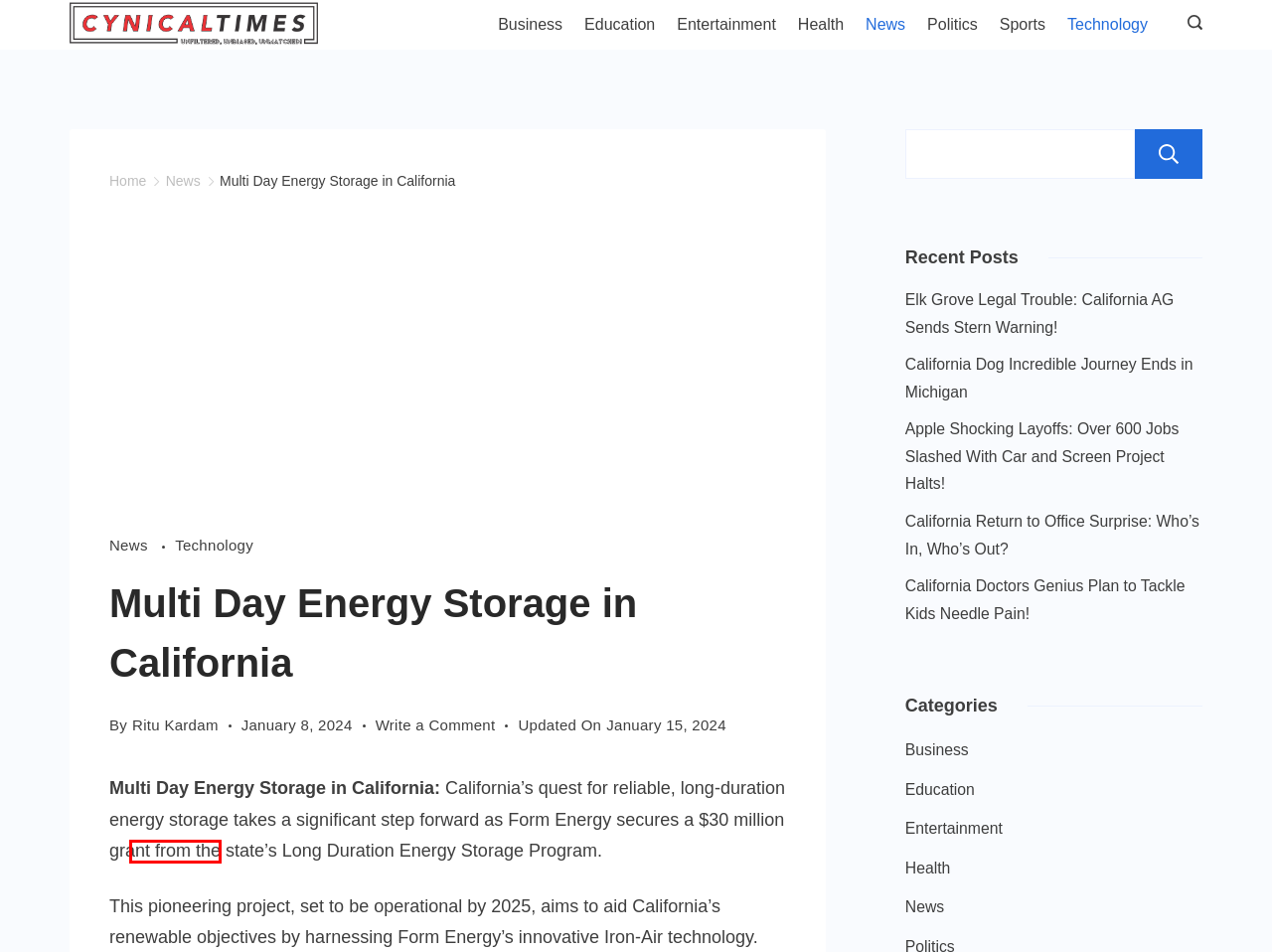Analyze the given webpage screenshot and identify the UI element within the red bounding box. Select the webpage description that best matches what you expect the new webpage to look like after clicking the element. Here are the candidates:
A. News - Cynical Times
B. Politics - Cynical Times
C. Sports - Cynical Times
D. Education - Cynical Times
E. Health - Cynical Times
F. Business - Cynical Times
G. California Dog Incredible Journey Ends in Michigan - Cynical Times
H. Ritu Kardam - Cynical Times

H